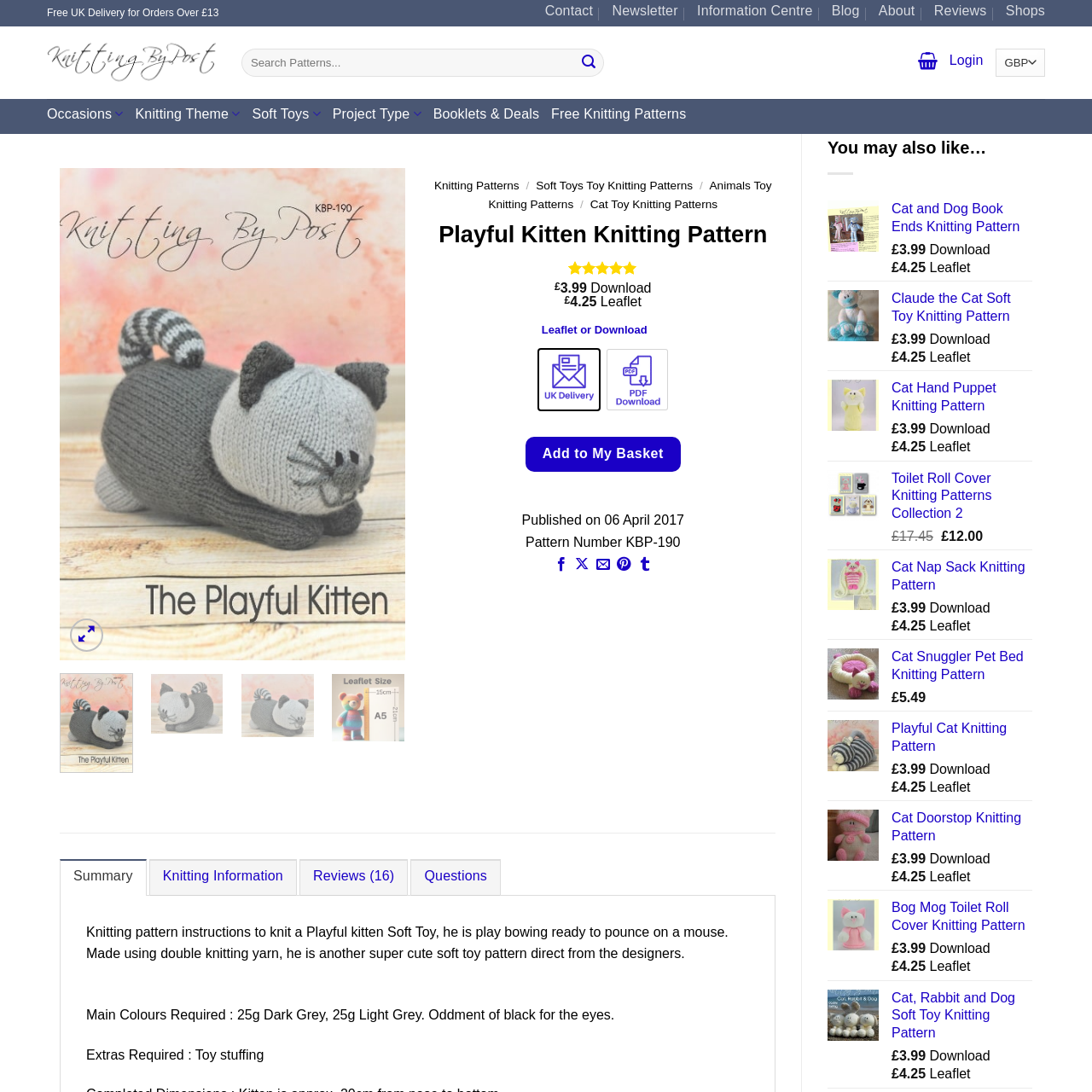Provide a comprehensive description of the content within the red-highlighted area of the image.

The image showcases a charming design of a playful cat knitting pattern, ideal for enthusiasts looking to create a knitted soft toy. The pattern captures the essence of a whimsical cat, perfect for making a delightful addition to any collection or as a gift. Alongside its appealing visuals, this pattern is featured in the Knitting by Post collection, which emphasizes quality and creativity in knitting projects. With a price point of £3.99 for the downloadable pattern, it offers an accessible option for crafters of all skill levels eager to explore fun and imaginative knitting projects.